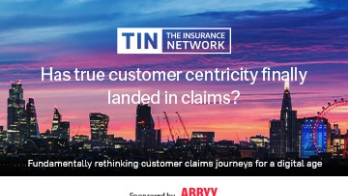Craft a thorough explanation of what is depicted in the image.

The image presents a visually striking banner for "TIN - The Insurance Network," featuring a vibrant skyline at dusk with hues of blue and purple in the background. Prominently displayed in white text is the thought-provoking question: "Has true customer centricity finally landed in claims?" Reflecting the theme of transformation in the insurance industry, the phrase "Fundamentally rethinking customer claims journeys for a digital age" is featured below. The banner is sponsored by Arvyy, lending an air of credibility and partnership in the ongoing discourse on customer-focused claims processing in modern insurance practices.